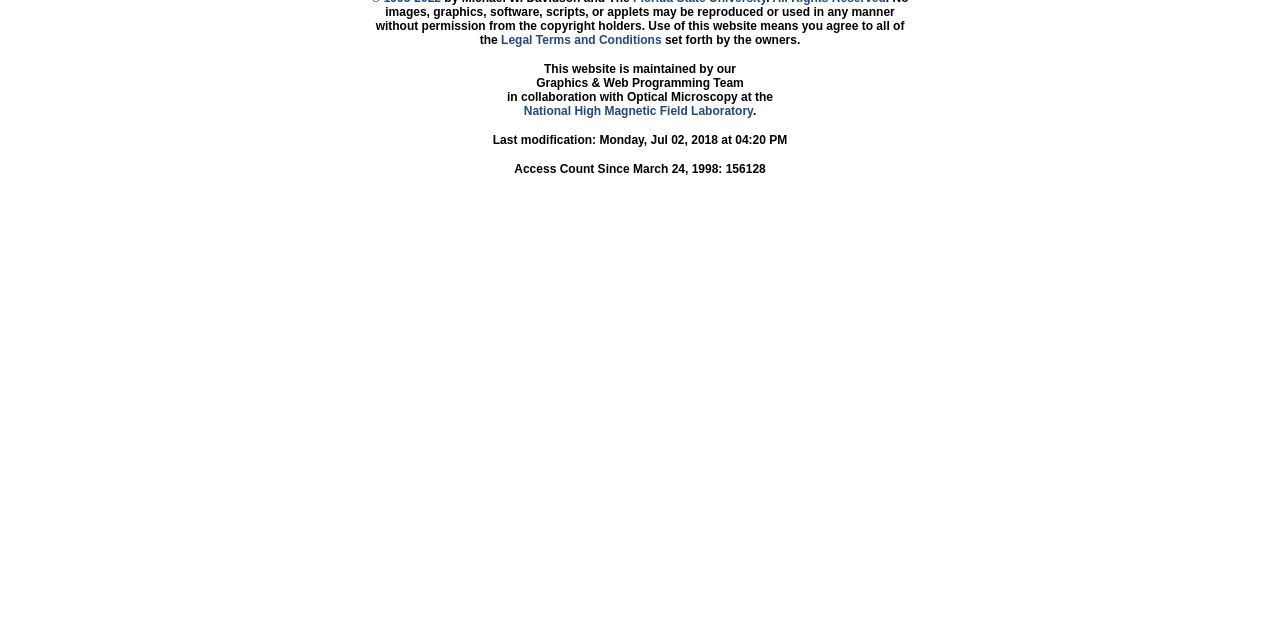Find and provide the bounding box coordinates for the UI element described here: "Legal Terms and Conditions". The coordinates should be given as four float numbers between 0 and 1: [left, top, right, bottom].

[0.391, 0.052, 0.517, 0.073]